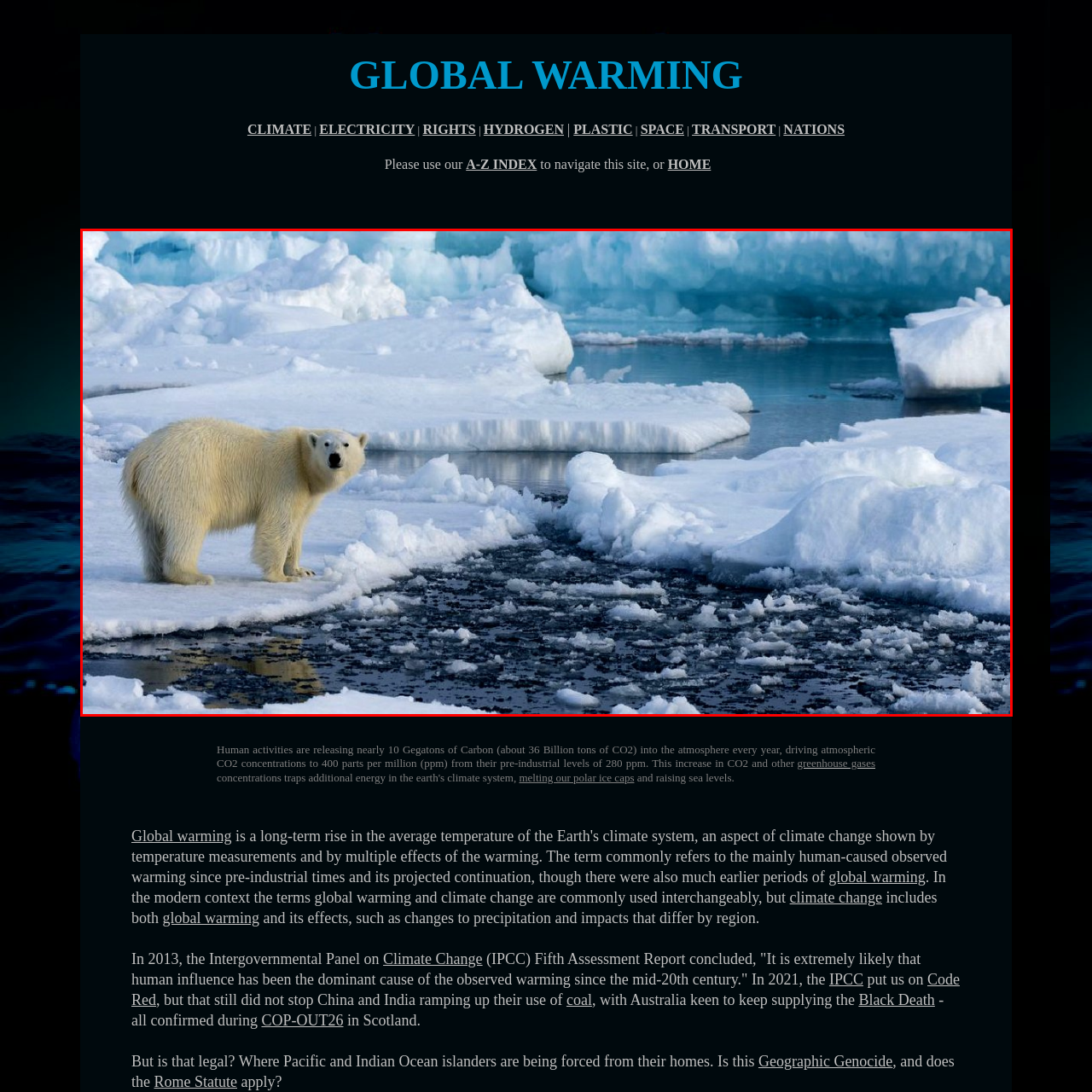What is the polar bear standing on?
Look closely at the portion of the image highlighted by the red bounding box and provide a comprehensive answer to the question.

The caption describes the scene as the polar bear standing on 'melting ice floes in the Arctic', which implies that the bear is standing on the ice floes.